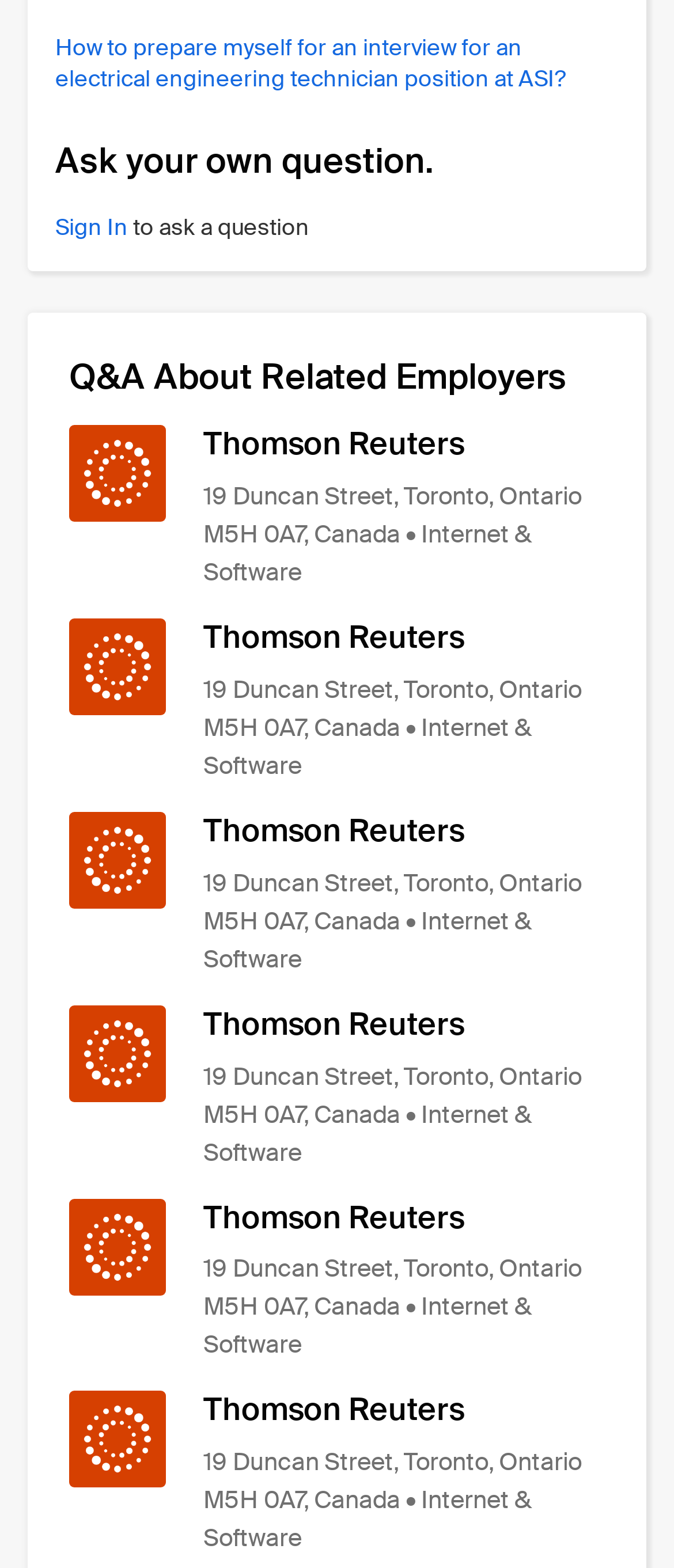Locate the bounding box coordinates of the element that needs to be clicked to carry out the instruction: "Click on Connecticut". The coordinates should be given as four float numbers ranging from 0 to 1, i.e., [left, top, right, bottom].

None